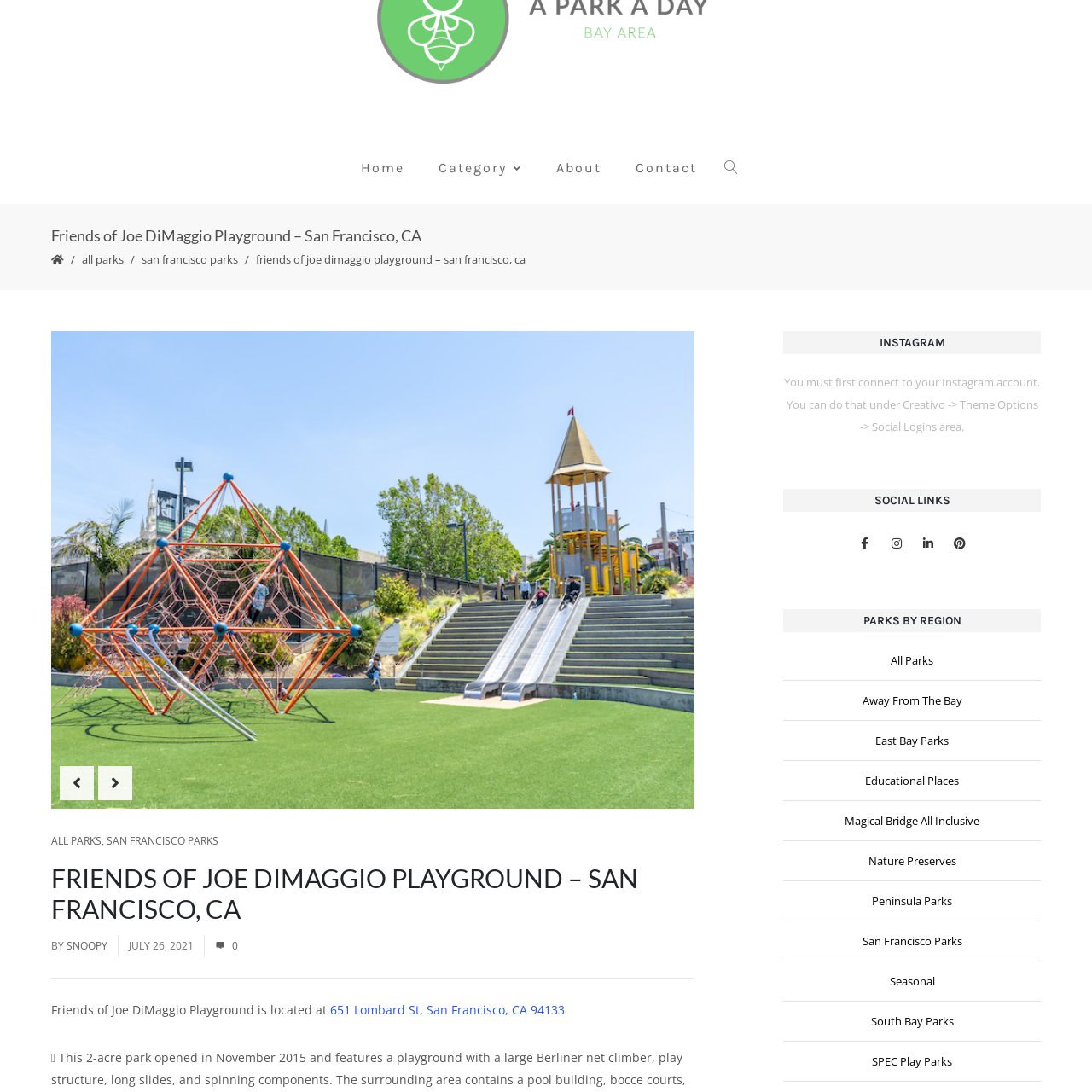Provide a comprehensive description of the image contained within the red rectangle.

The image features a stylized black icon representing the Instagram logo. It is characterized by its squared design with rounded corners and includes a simple depiction of a camera lens in the center, along with an arc above it. This iconic logo represents the popular social media platform where users share photos, videos, and stories. Below the logo, there is a text heading indicating "INSTAGRAM," suggesting this element relates to social media integration or connectivity for users. This caption emphasizes the importance of connecting to Instagram for interaction, likely in the context of community engagement or sharing experiences related to the Friends of Joe DiMaggio Playground in San Francisco, CA.